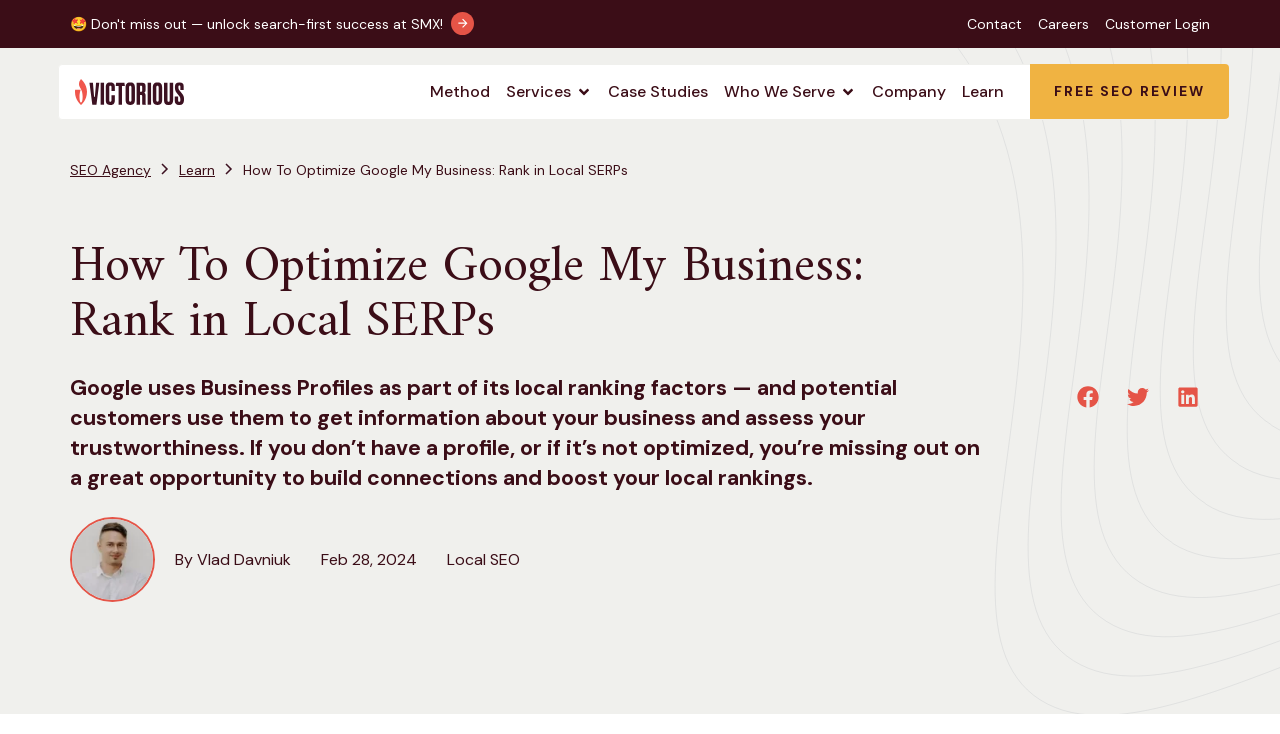Please identify the bounding box coordinates for the region that you need to click to follow this instruction: "Share on Facebook".

[0.832, 0.51, 0.867, 0.571]